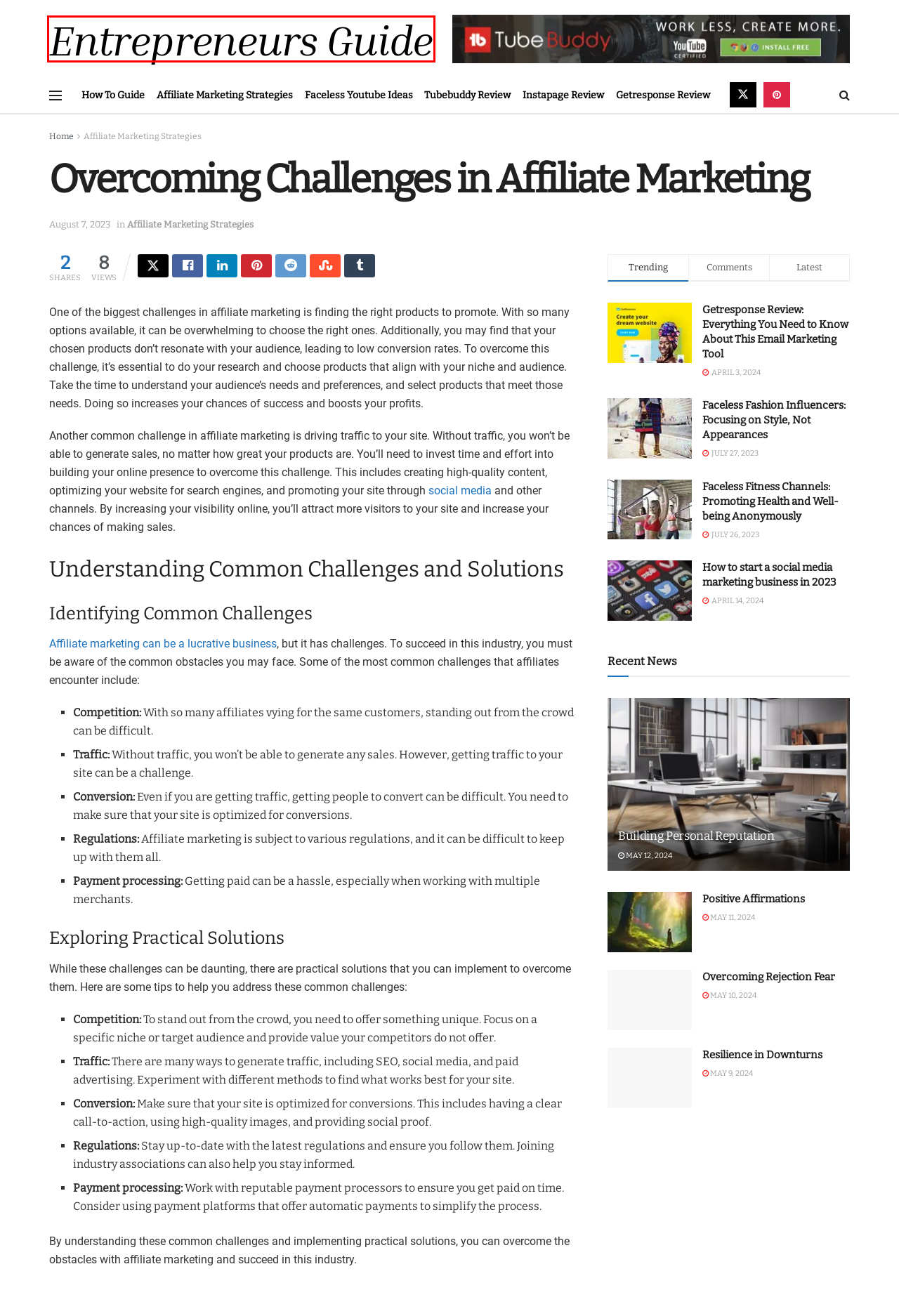You are provided with a screenshot of a webpage where a red rectangle bounding box surrounds an element. Choose the description that best matches the new webpage after clicking the element in the red bounding box. Here are the choices:
A. Pricing - TubeBuddy - The Premier YouTube Channel Management Toolkit
B. Youtube - Business | Reviews | Mindset
C. Guide4entrepreneurs - Business | Reviews | Mindset
D. Faceless Fashion Influencers: Focusing on Style, Not Appearances
E. Discover the Hidden Potential of Social Media for Skyrocketing Your Affiliate Sales
F. Building Personal Reputation: Strategies for Success
G. Affiliate Marketing for E-commerce Businesses
H. Getresponse Review: Everything You Need to Know About This Email Marketing Tool

C